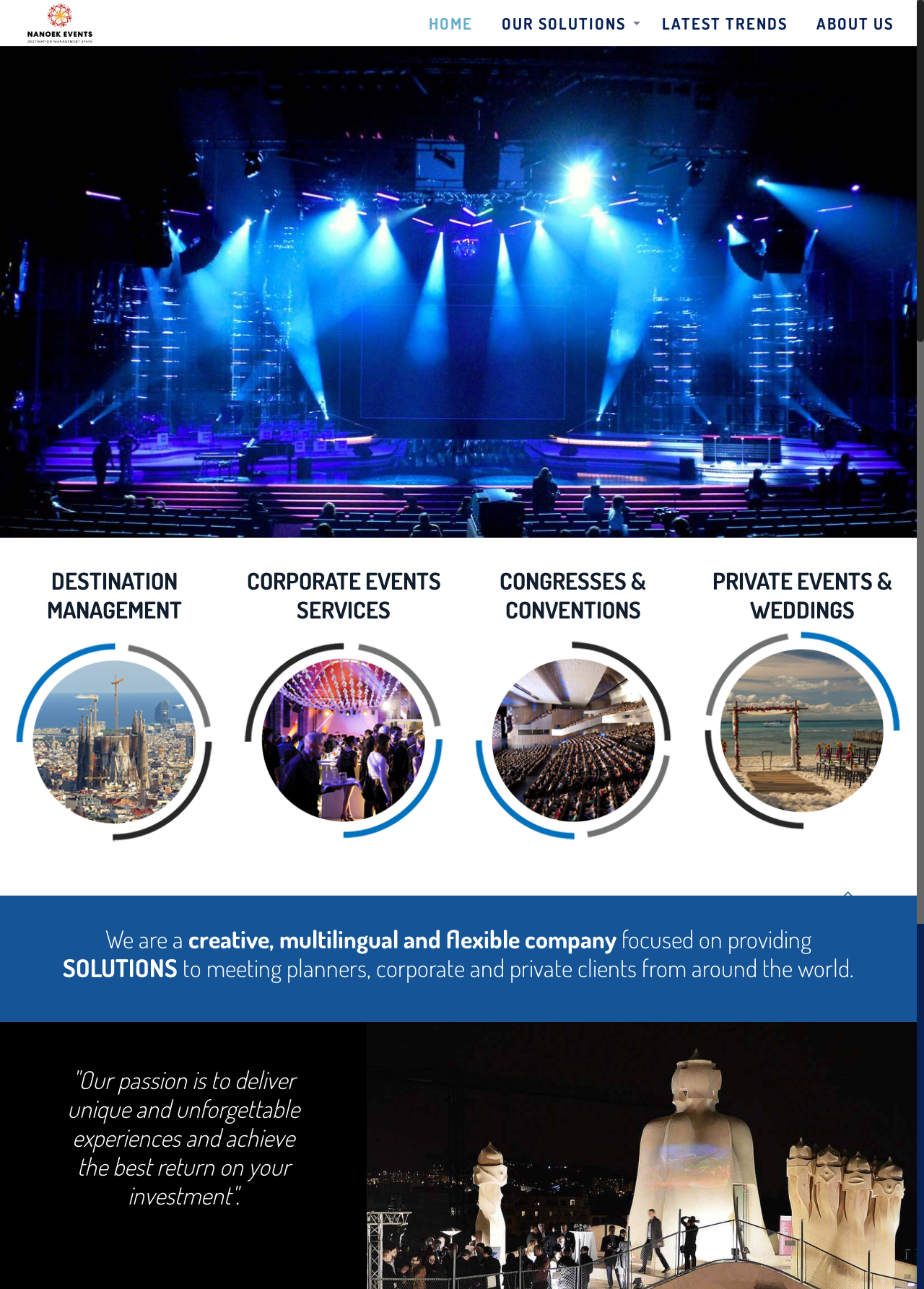Determine the bounding box coordinates for the clickable element to execute this instruction: "Go to HOME page". Provide the coordinates as four float numbers between 0 and 1, i.e., [left, top, right, bottom].

[0.448, 0.0, 0.527, 0.036]